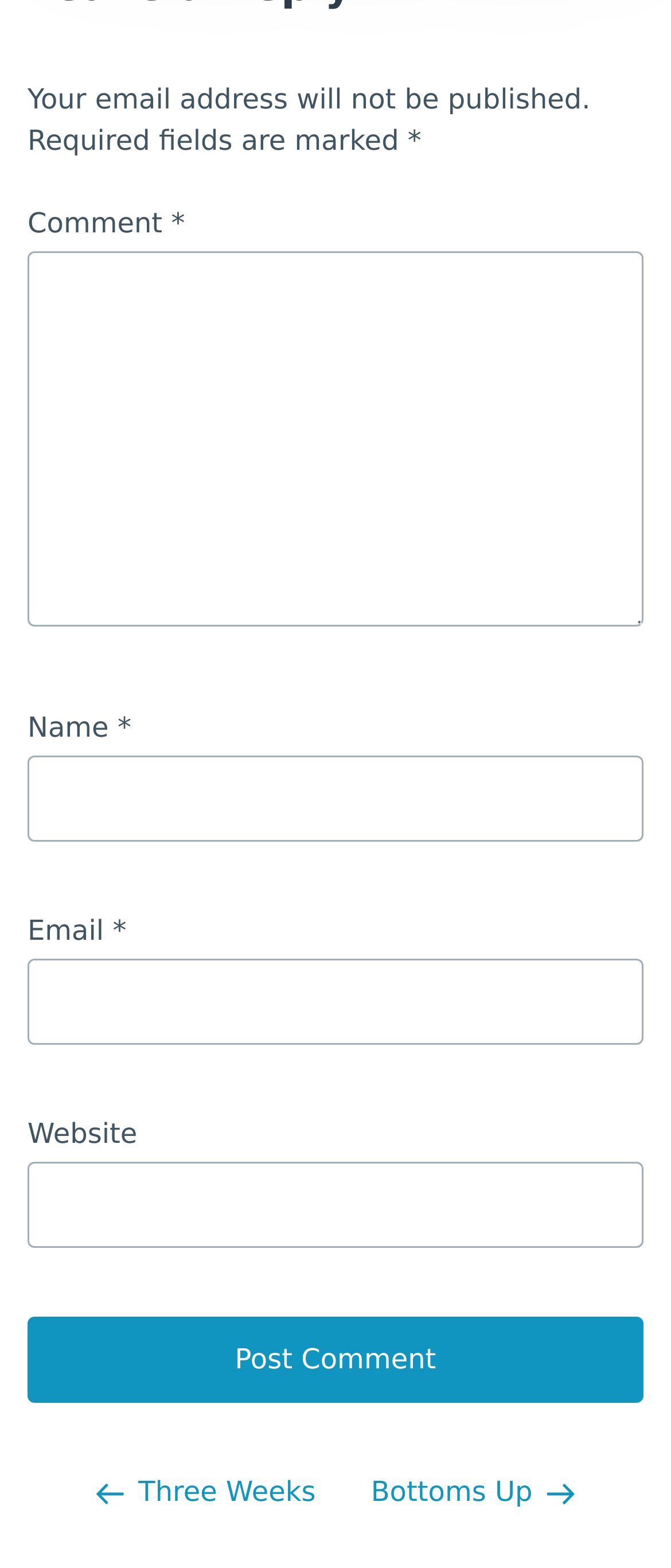Determine the bounding box coordinates in the format (top-left x, top-left y, bottom-right x, bottom-right y). Ensure all values are floating point numbers between 0 and 1. Identify the bounding box of the UI element described by: Previous PostPrevious Three Weeks

[0.104, 0.932, 0.491, 0.971]